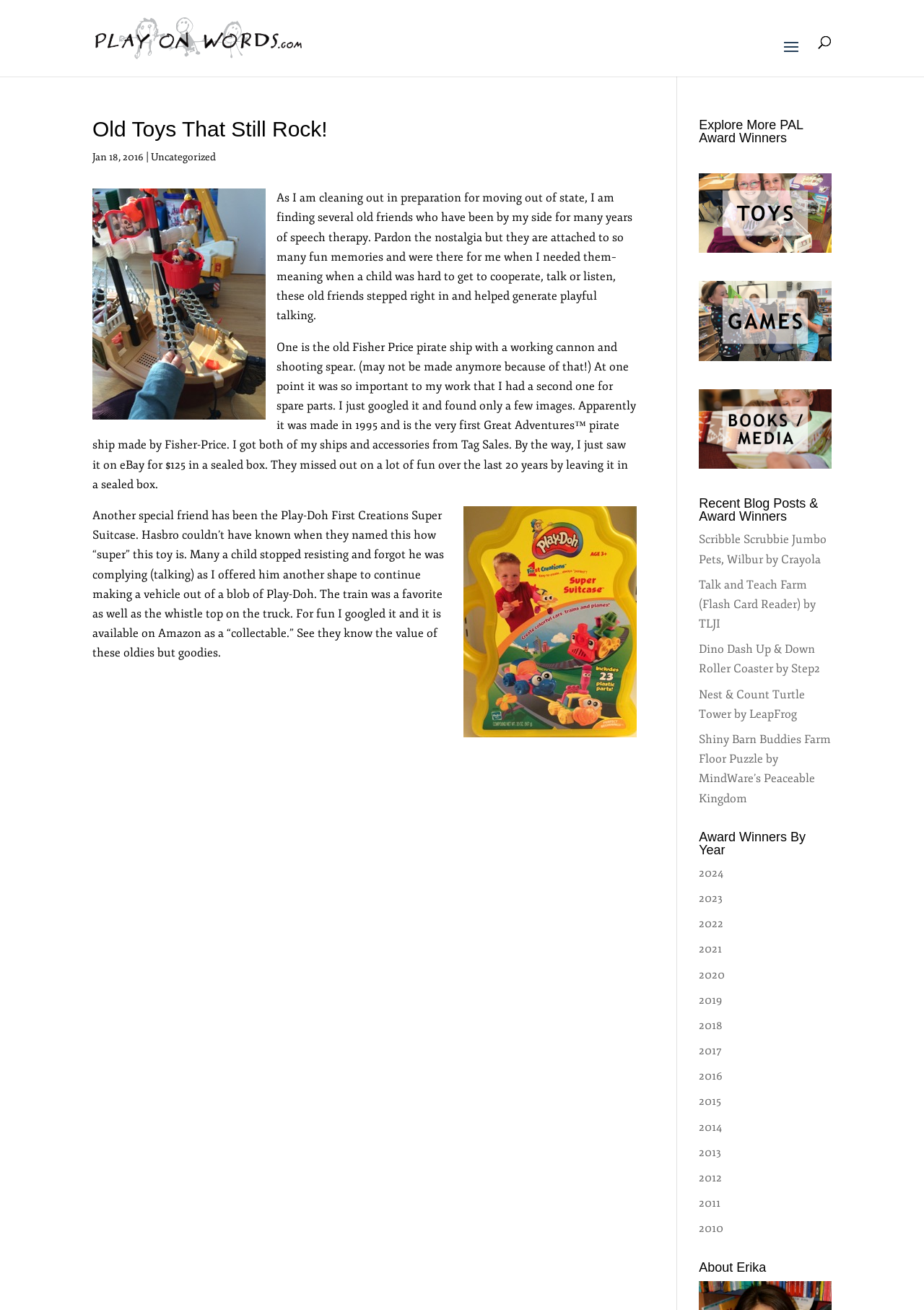Can you specify the bounding box coordinates for the region that should be clicked to fulfill this instruction: "Read the 'Old Toys That Still Rock!' article".

[0.1, 0.09, 0.689, 0.52]